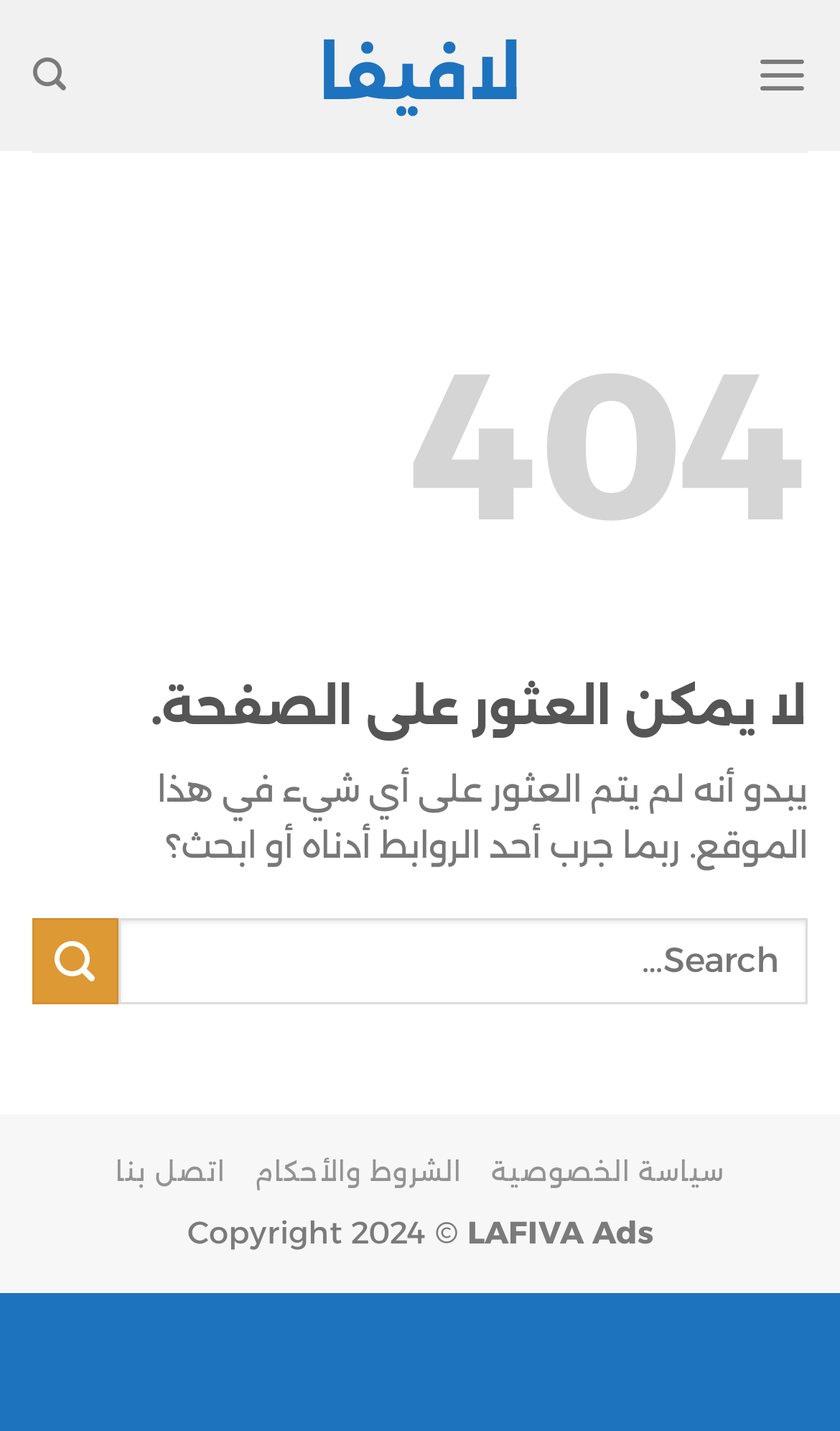Refer to the image and provide an in-depth answer to the question:
What is the name of the website?

The link element with the text 'لافيفا' is located at coordinates [0.274, 0.029, 0.726, 0.077], which suggests that it is a prominent element on the page. The text 'لافيفا' is also present in the meta description, indicating that it is the name of the website.